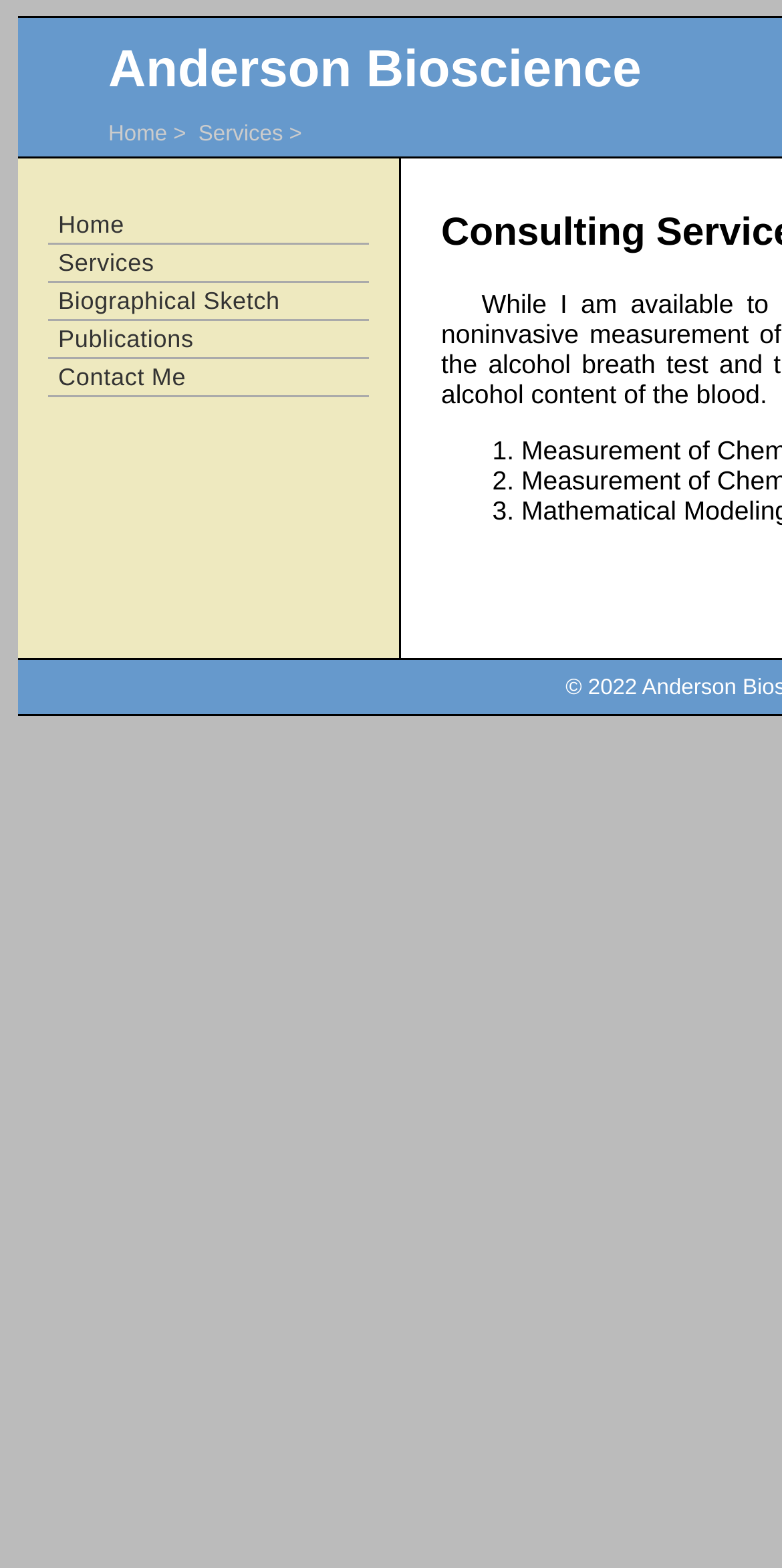Respond to the question below with a single word or phrase:
How many links are on the left side?

5